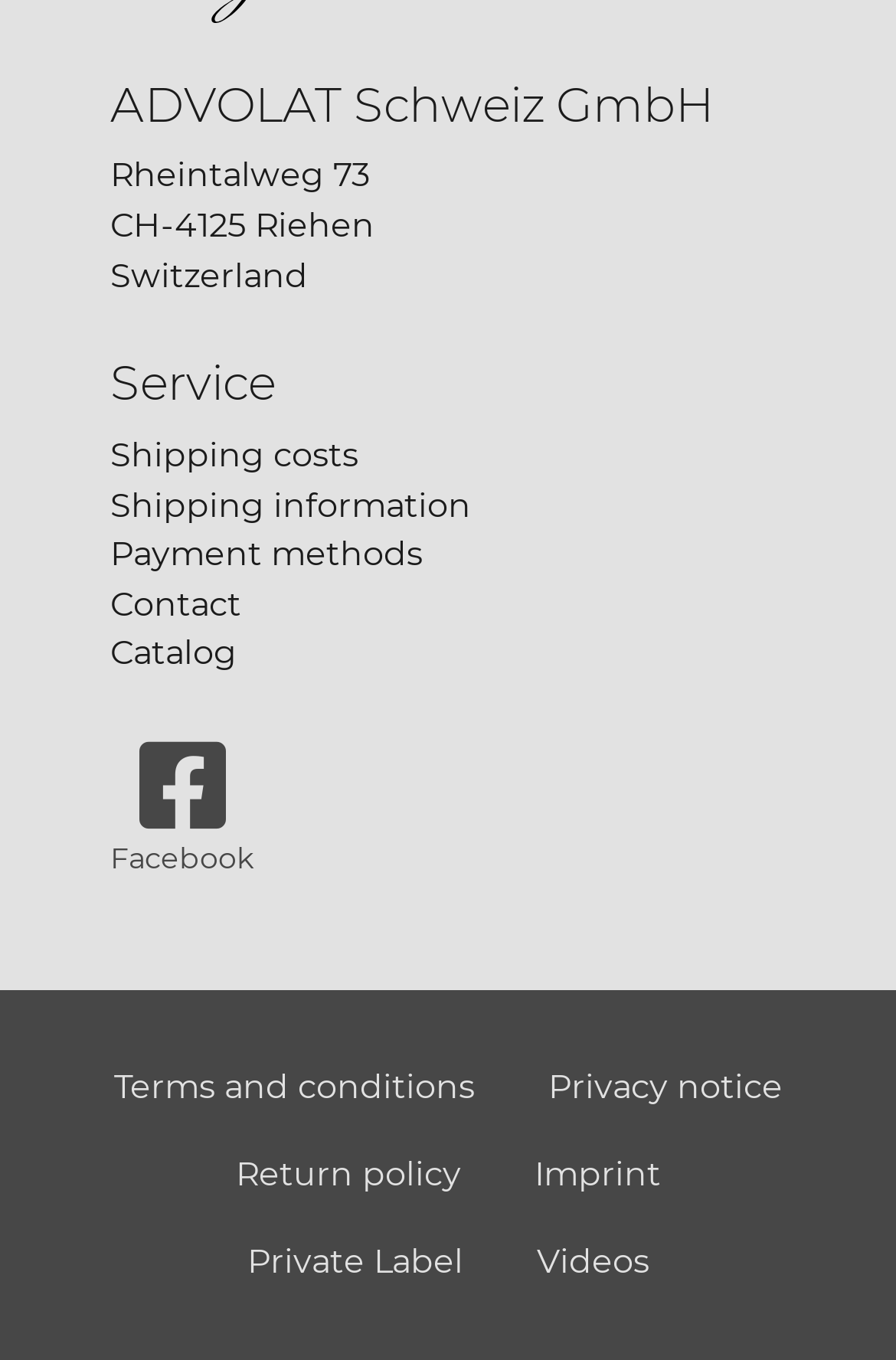Given the description Shipping costs, predict the bounding box coordinates of the UI element. Ensure the coordinates are in the format (top-left x, top-left y, bottom-right x, bottom-right y) and all values are between 0 and 1.

[0.123, 0.317, 0.877, 0.354]